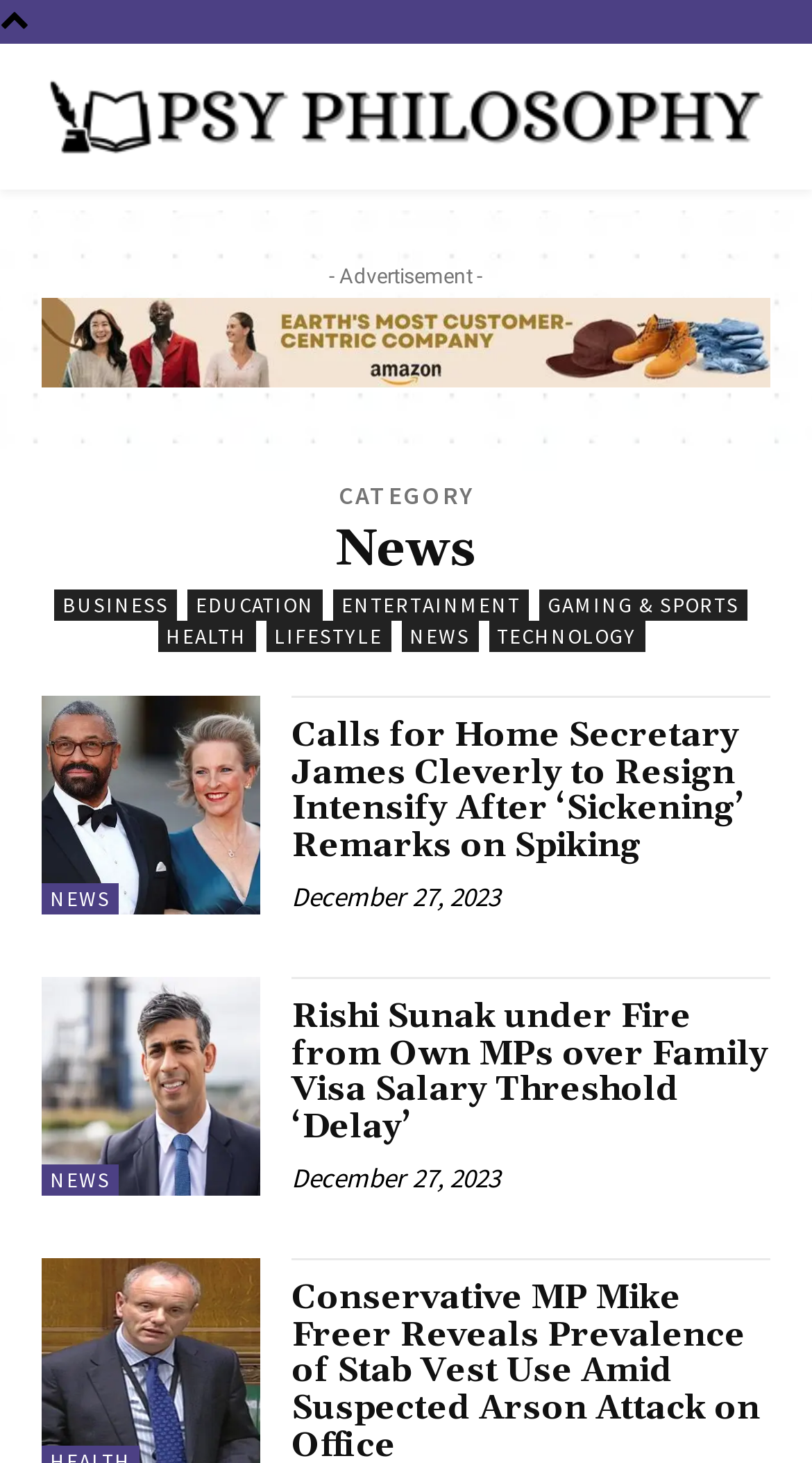Kindly determine the bounding box coordinates of the area that needs to be clicked to fulfill this instruction: "Click the logo".

[0.051, 0.03, 0.949, 0.13]